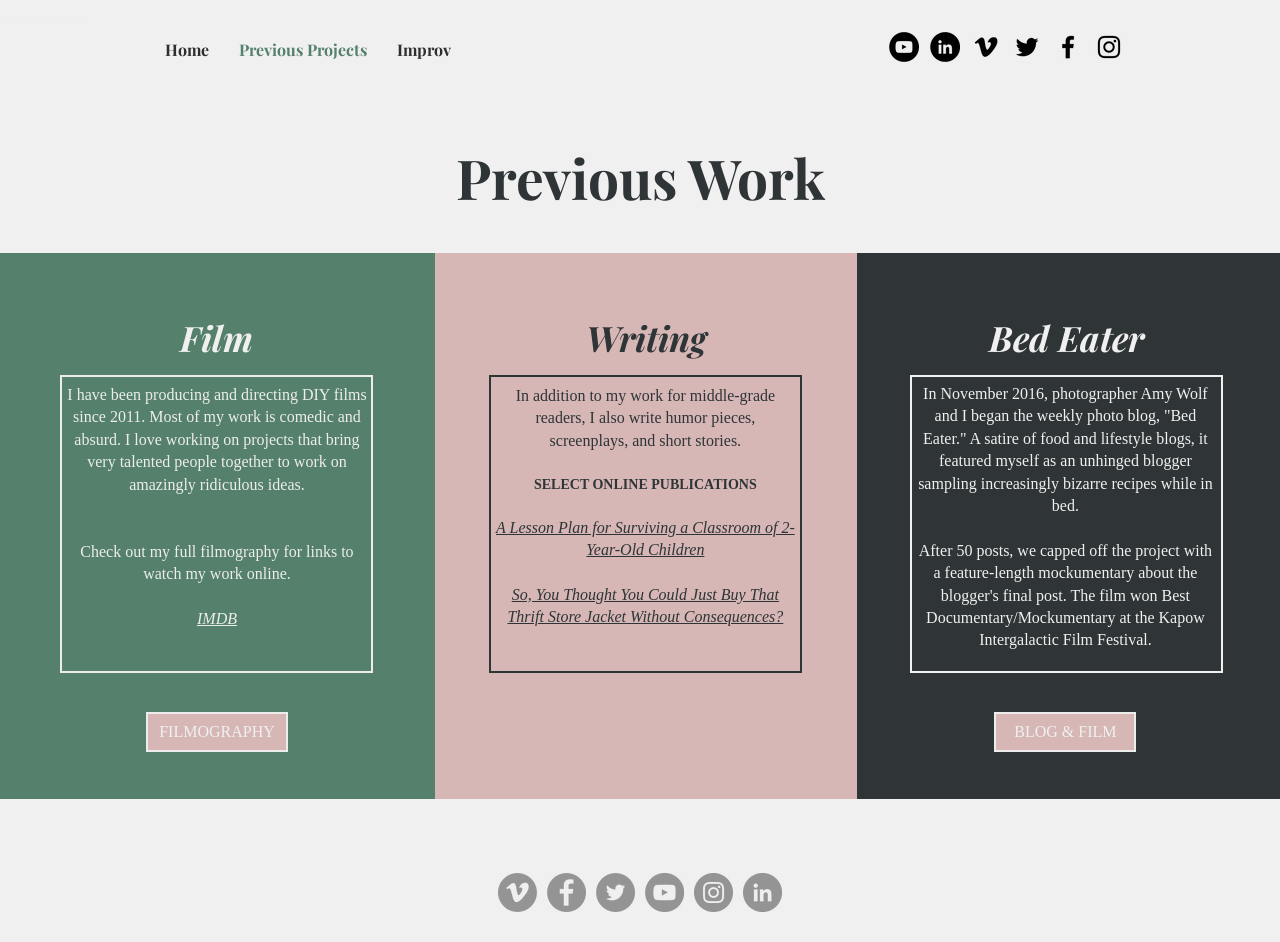Give a concise answer using one word or a phrase to the following question:
What is the profession of the person whose previous projects are displayed?

Producer and Director